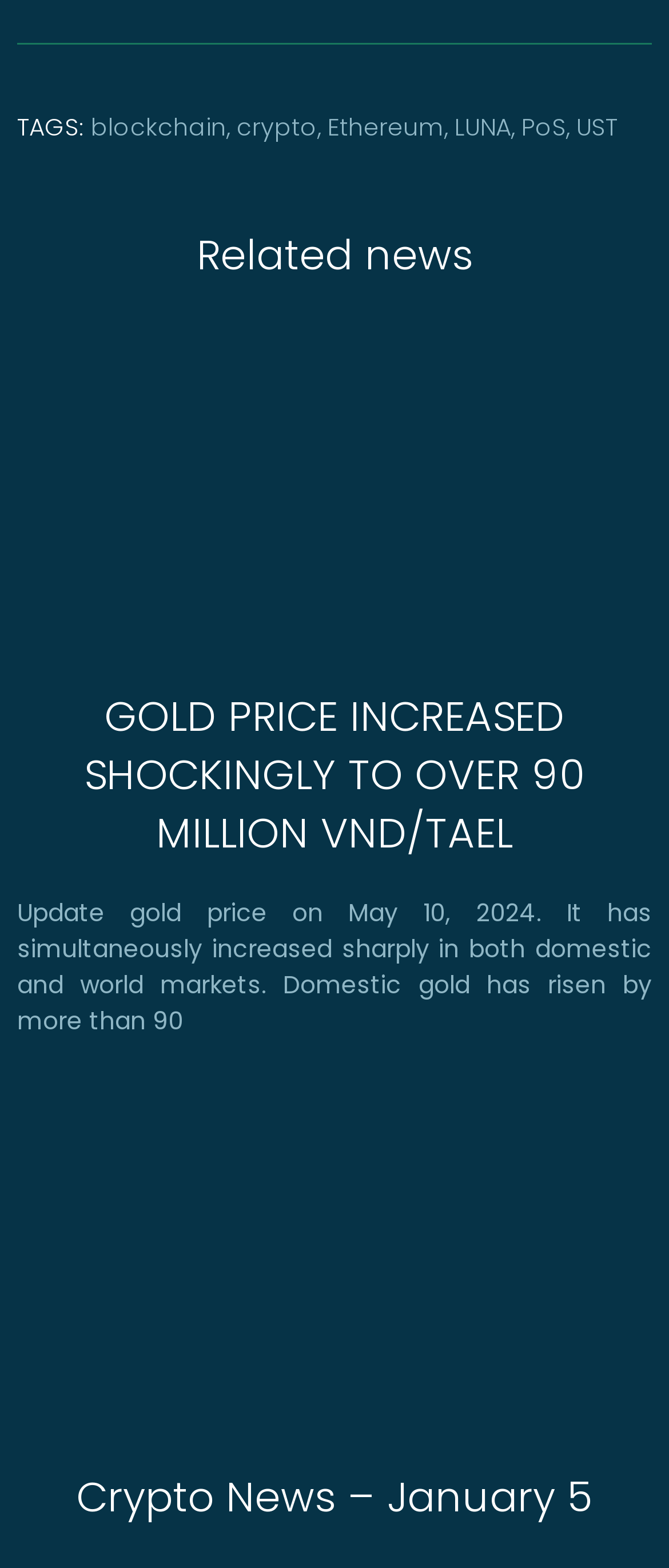Can you find the bounding box coordinates of the area I should click to execute the following instruction: "View the 'Crypto News – January 5' article"?

[0.114, 0.937, 0.886, 0.973]